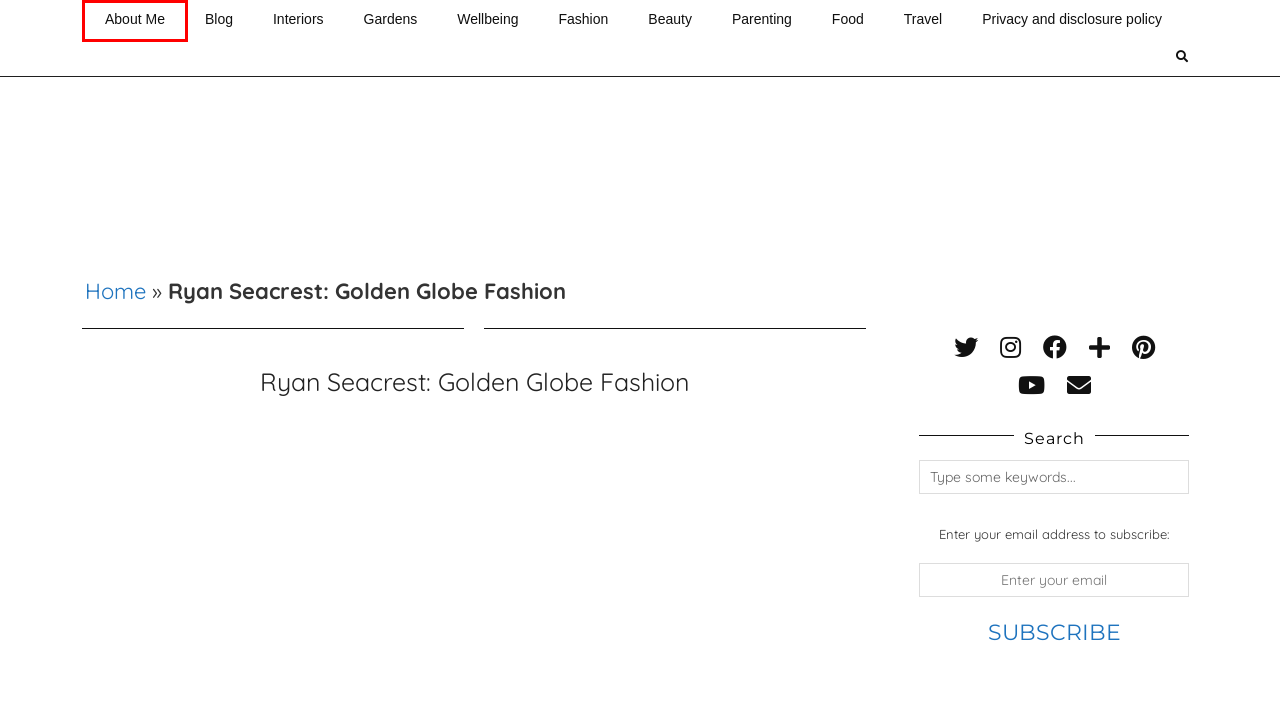You are provided with a screenshot of a webpage that has a red bounding box highlighting a UI element. Choose the most accurate webpage description that matches the new webpage after clicking the highlighted element. Here are your choices:
A. Blog Archives from the lifestyle blog – A Beautiful Space
B. Health & Wellbeing Archives – A Beautiful Space
C. Parenting Archives – A Beautiful Space
D. Privacy and disclosure policy – A Beautiful Space
E. About Me - Becky Goddard-Hill – A Beautiful Space
F. Gardens Archives - A Beautiful Space
G. Interiors Archives – A Beautiful Space
H. Food Archives – A Beautiful Space

E